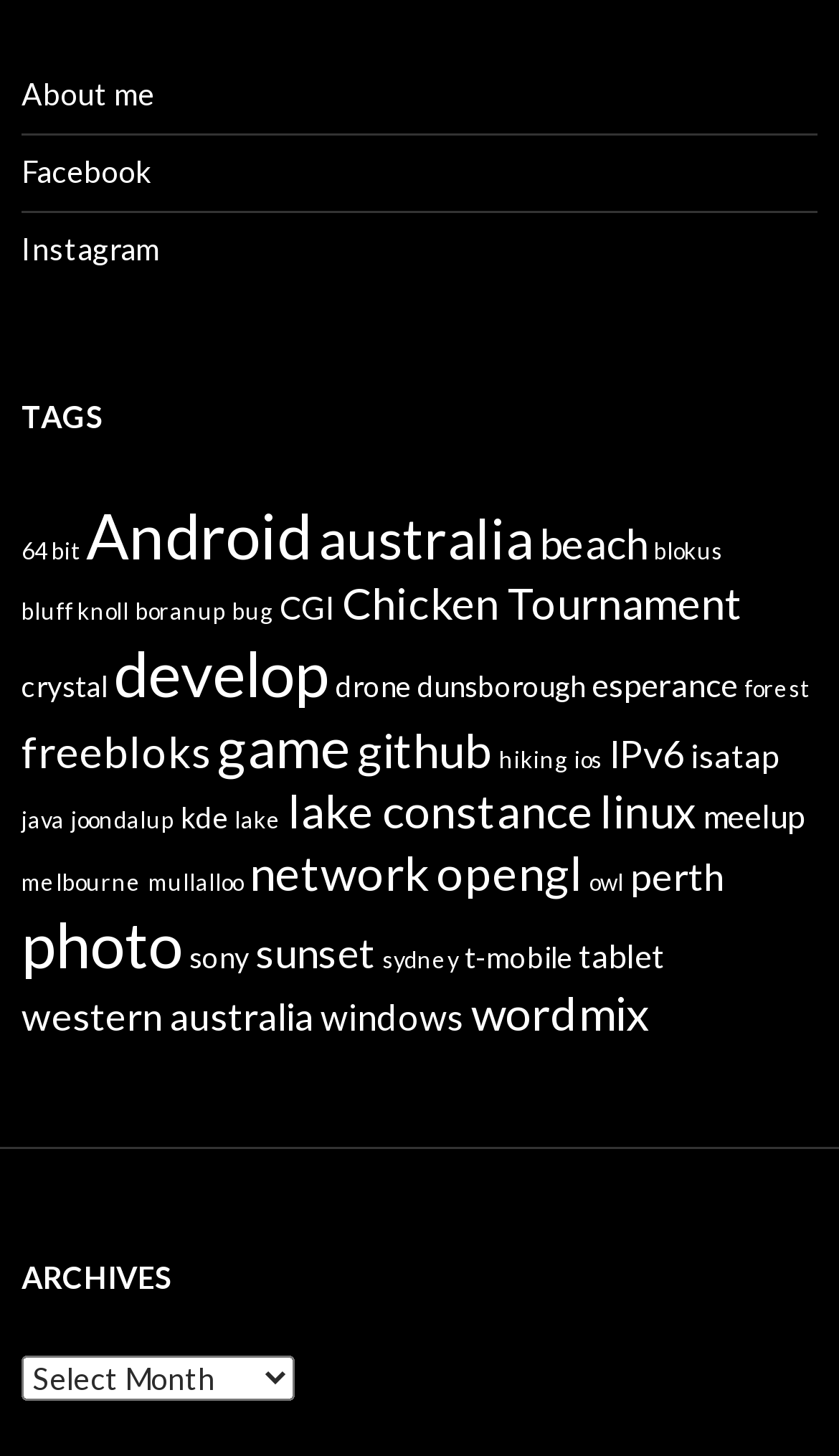For the following element description, predict the bounding box coordinates in the format (top-left x, top-left y, bottom-right x, bottom-right y). All values should be floating point numbers between 0 and 1. Description: windows

[0.382, 0.684, 0.554, 0.713]